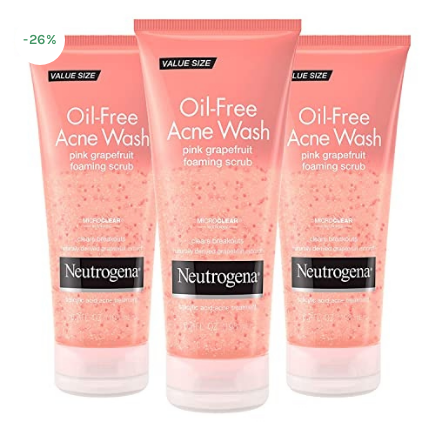How many tubes are in the pack?
Based on the visual information, provide a detailed and comprehensive answer.

The image showcases a trio of Neutrogena Oil-Free Acne Wash tubes, which means there are three tubes in the pack, ensuring a lasting supply and convenience for customers.